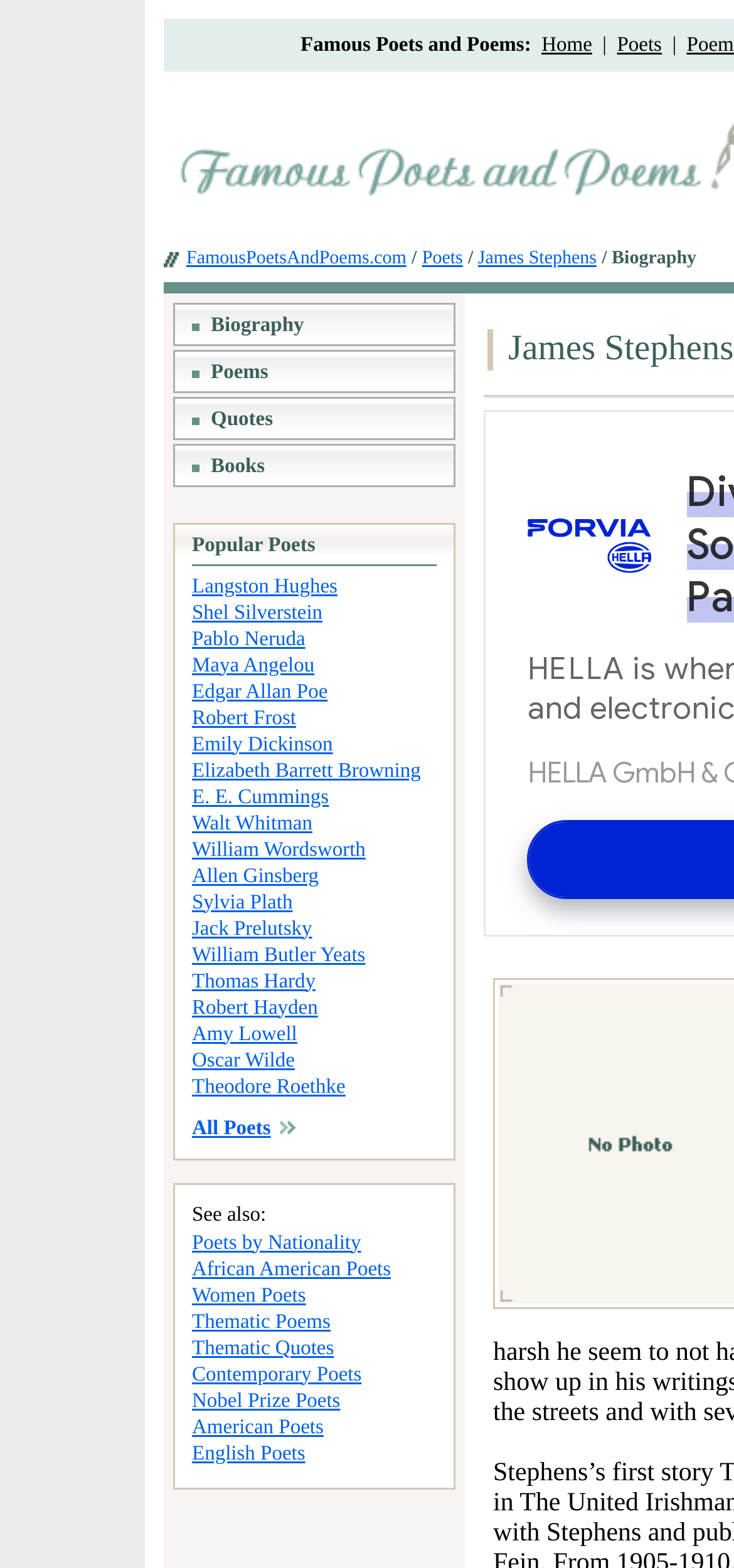What is the category of the webpage? Please answer the question using a single word or phrase based on the image.

Biography